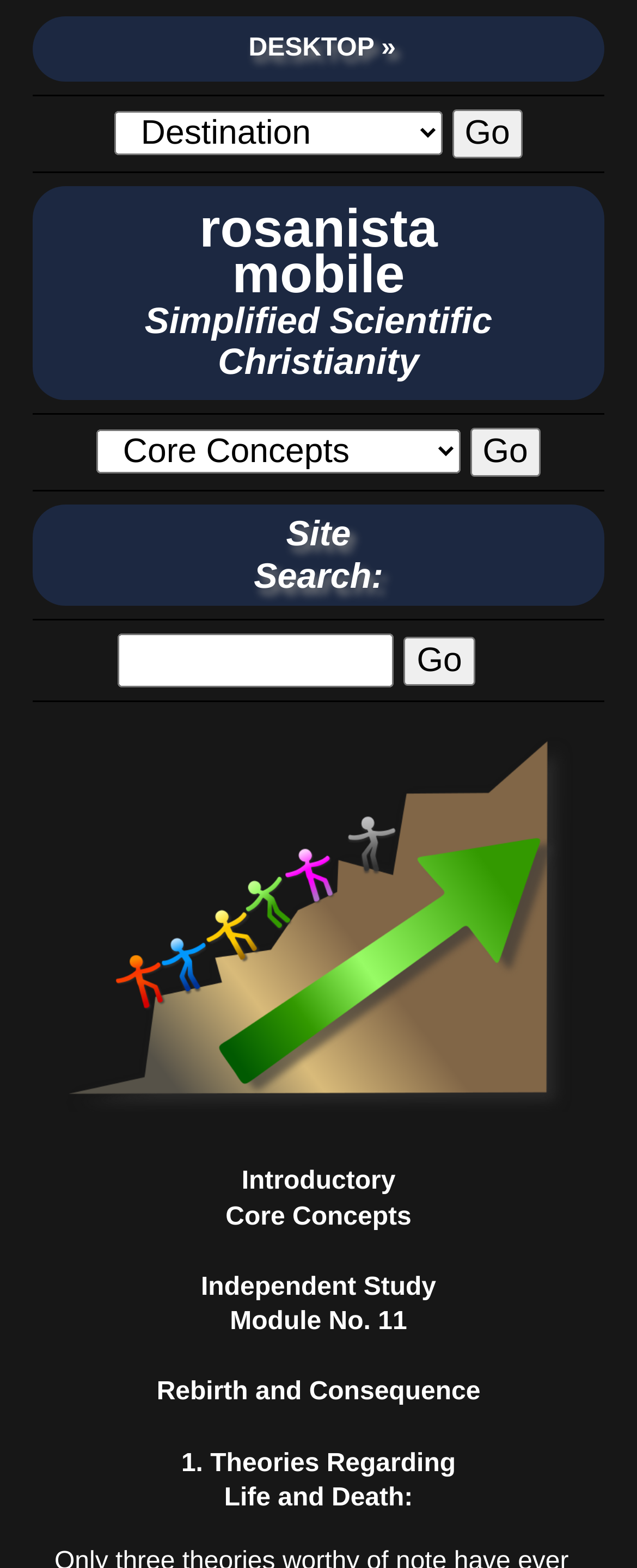Determine the bounding box coordinates for the area you should click to complete the following instruction: "search for coupons".

None